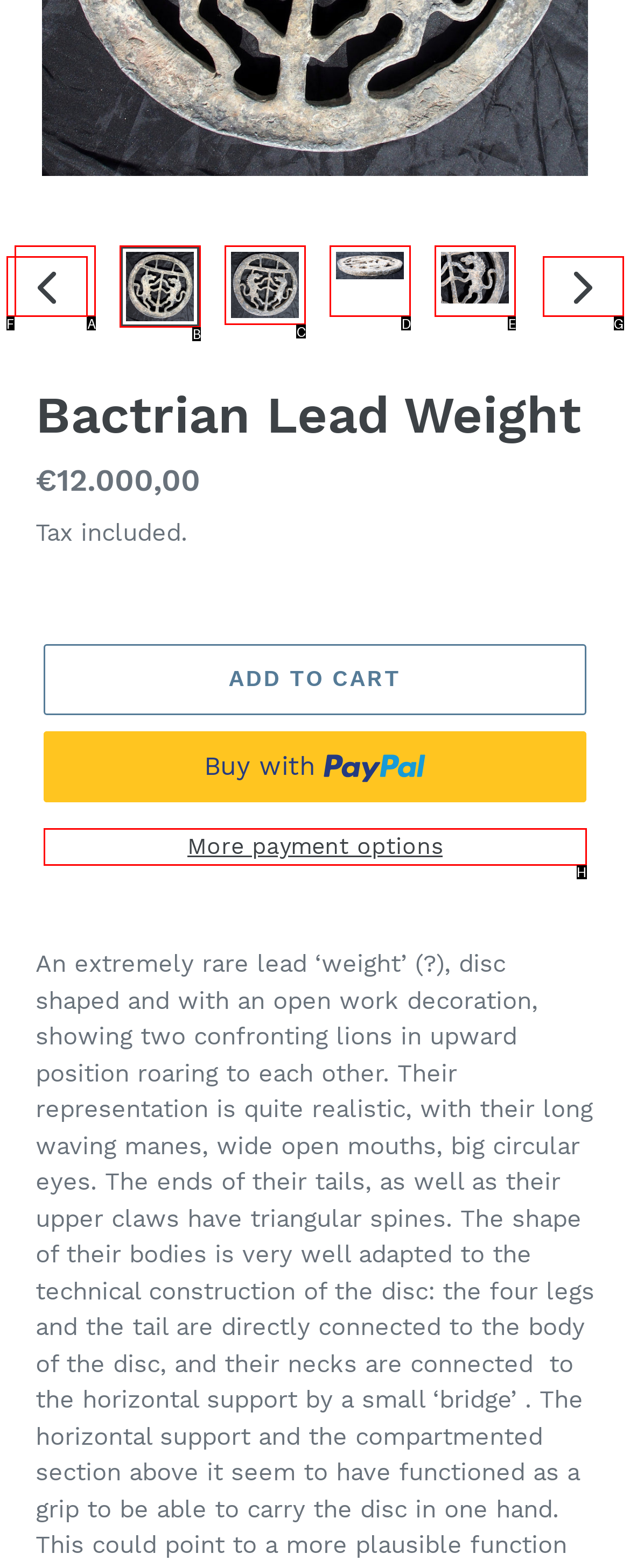From the options shown, which one fits the description: .cls-1{fill:#231f20} Next slide? Respond with the appropriate letter.

G